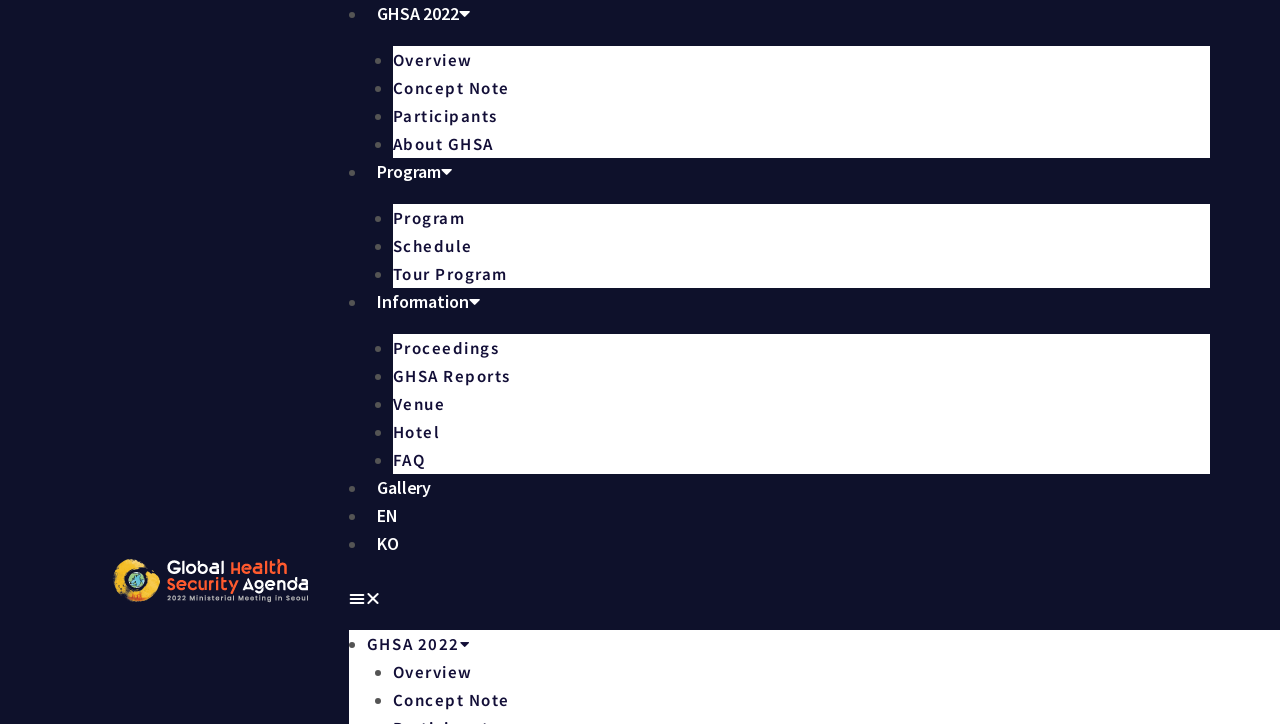Find the bounding box coordinates for the HTML element described as: "Hotel". The coordinates should consist of four float values between 0 and 1, i.e., [left, top, right, bottom].

[0.307, 0.581, 0.344, 0.61]